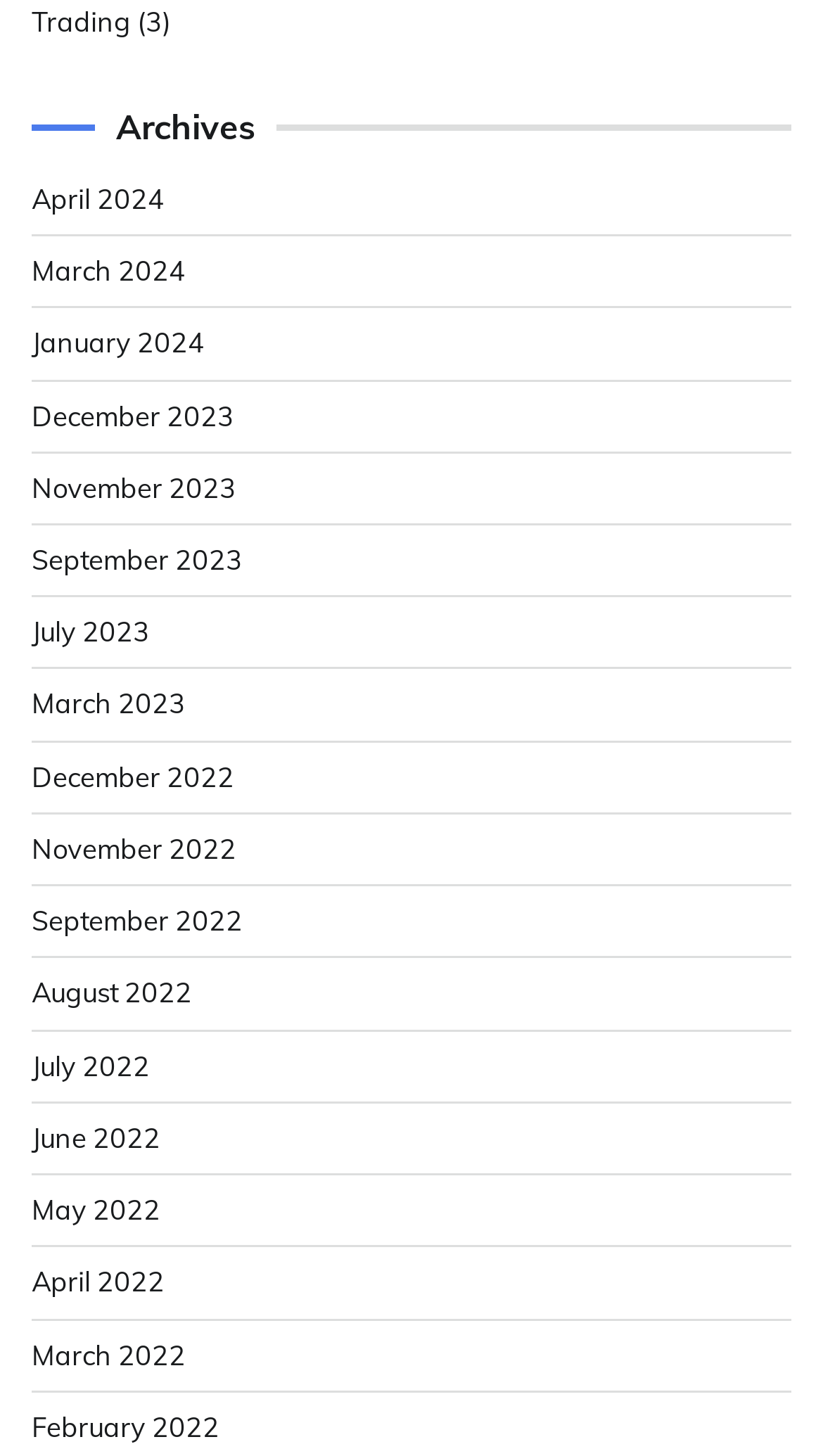What is the position of the 'Archives' heading?
Please provide a single word or phrase as your answer based on the screenshot.

Top-left